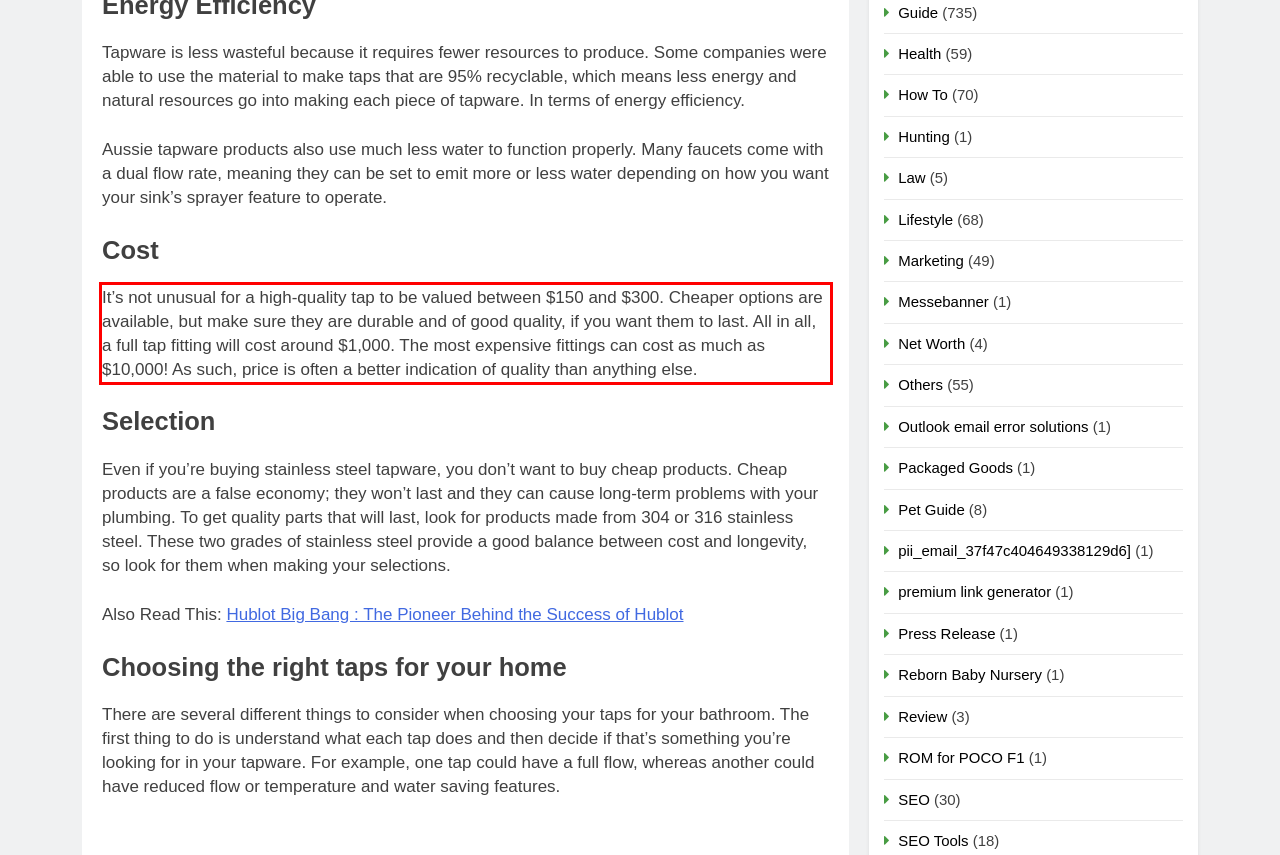Given the screenshot of a webpage, identify the red rectangle bounding box and recognize the text content inside it, generating the extracted text.

It’s not unusual for a high-quality tap to be valued between $150 and $300. Cheaper options are available, but make sure they are durable and of good quality, if you want them to last. All in all, a full tap fitting will cost around $1,000. The most expensive fittings can cost as much as $10,000! As such, price is often a better indication of quality than anything else.